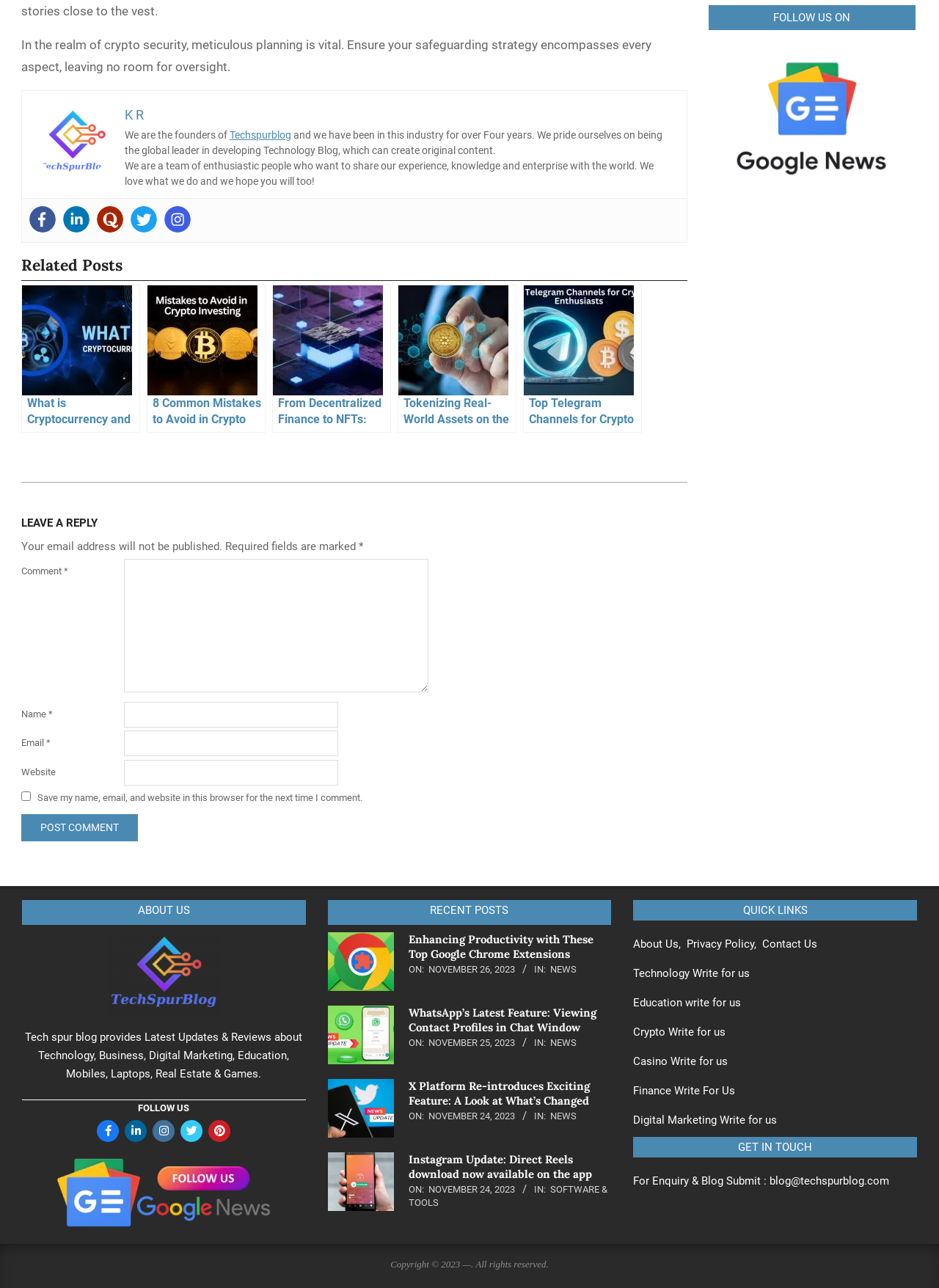Extract the bounding box coordinates for the described element: "Digital Marketing Write for us". The coordinates should be represented as four float numbers between 0 and 1: [left, top, right, bottom].

[0.674, 0.865, 0.828, 0.875]